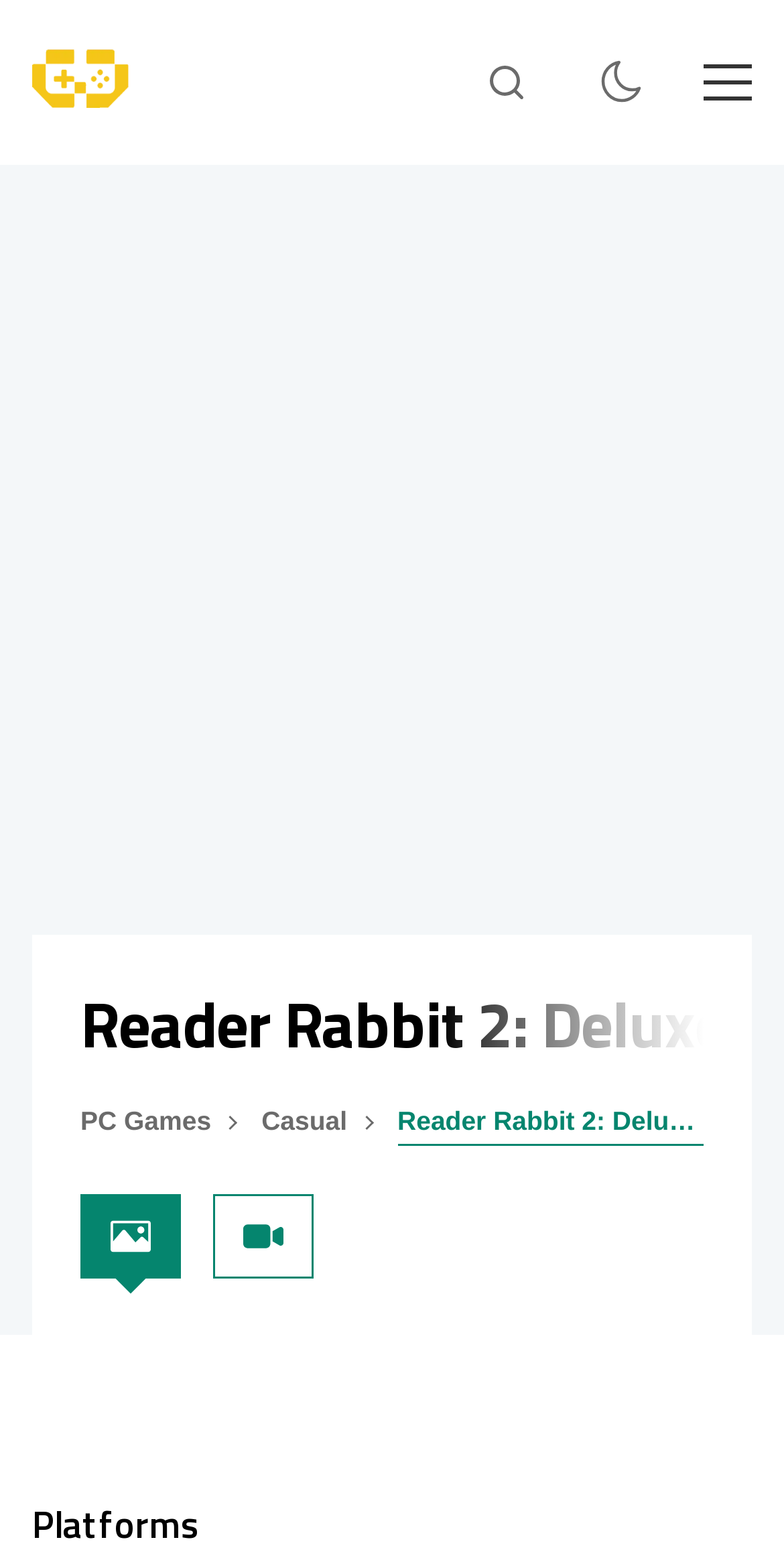Answer the following query with a single word or phrase:
What type of game is Reader Rabbit 2: Deluxe!

Casual